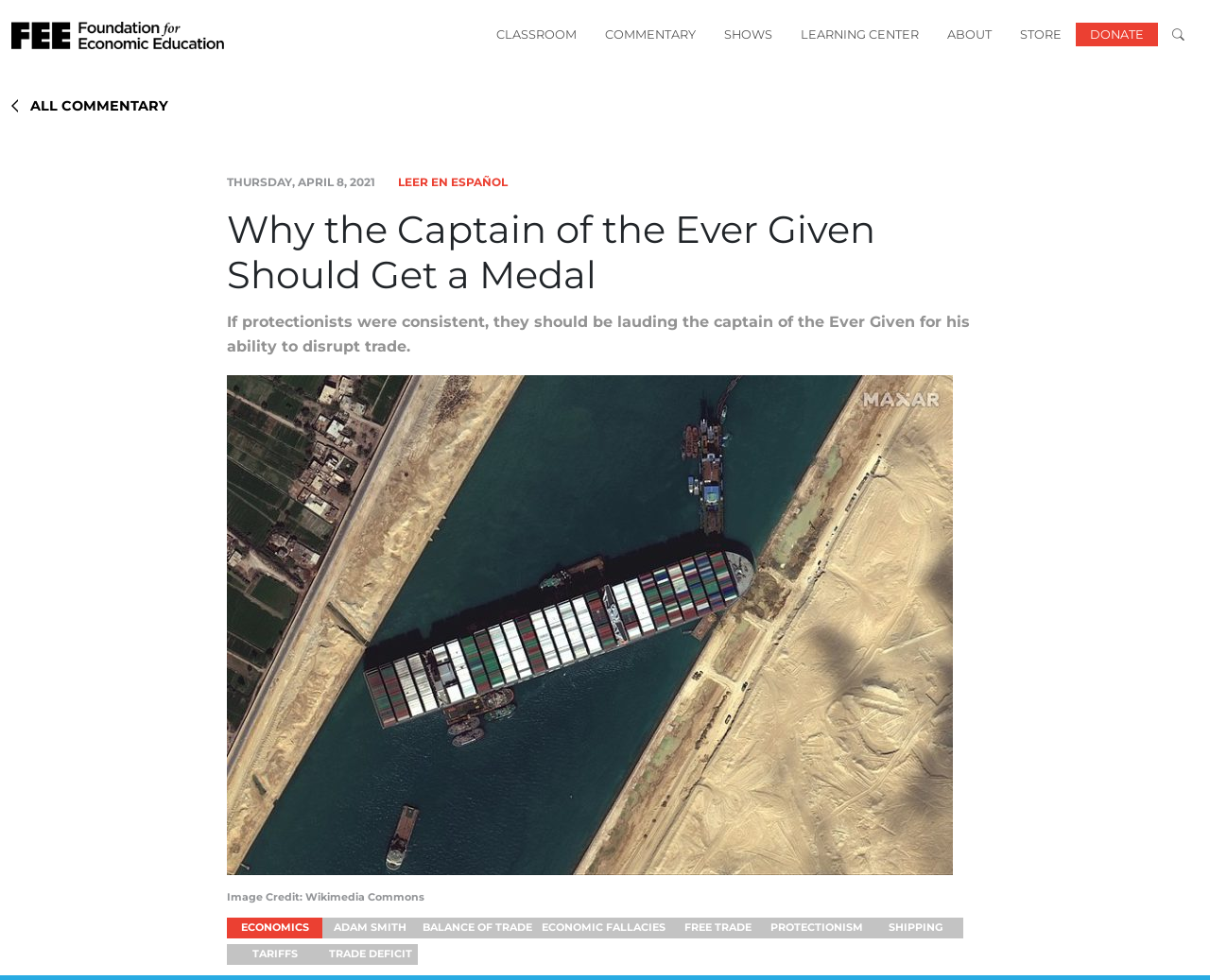What is the organization mentioned in the top-left corner of the webpage?
Please give a detailed and elaborate explanation in response to the question.

The webpage has a logo and a link to FEE.org in the top-left corner, indicating that the webpage is part of the FEE.org organization or website.